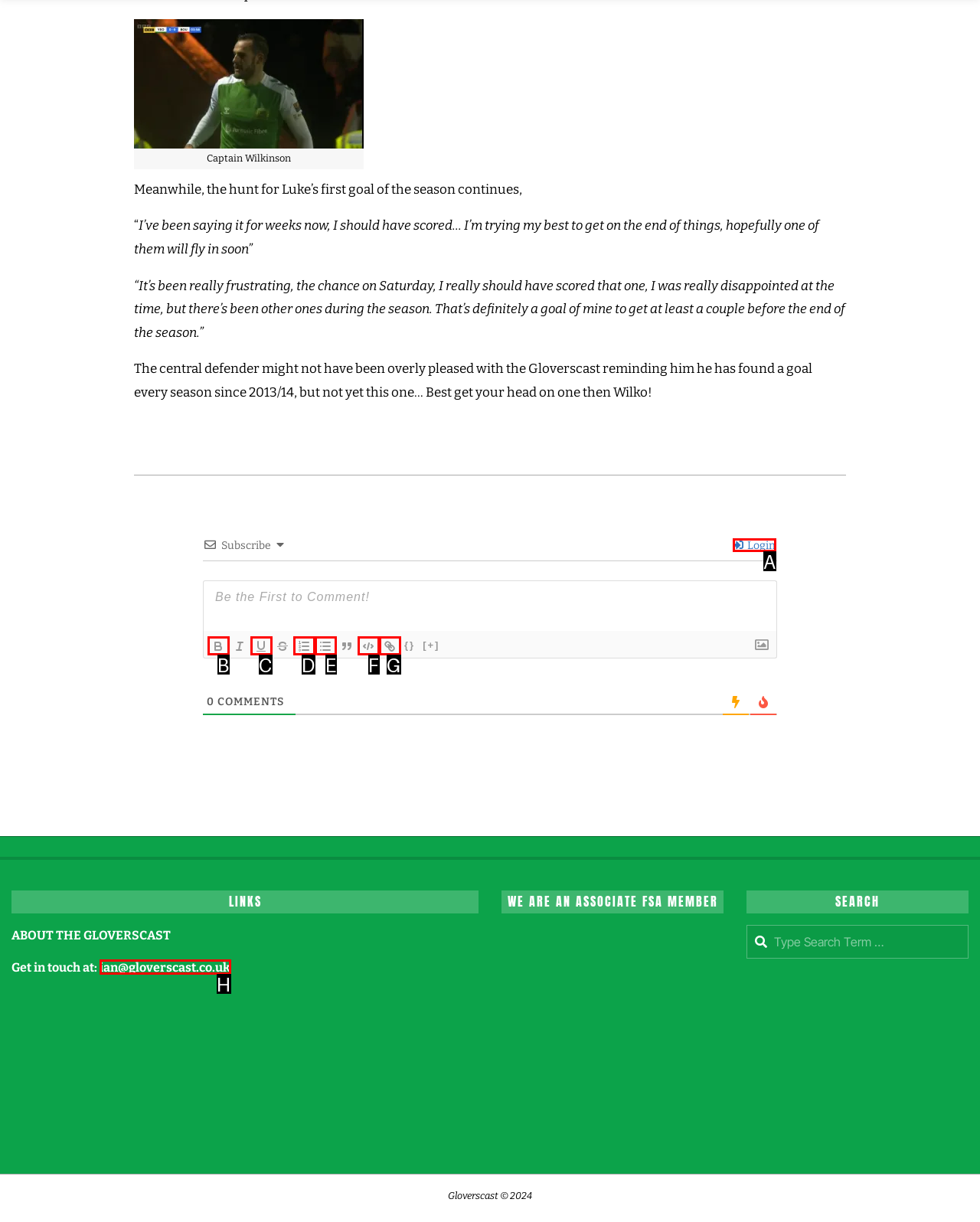Based on the description: ian@gloverscast.co.uk, select the HTML element that fits best. Provide the letter of the matching option.

H